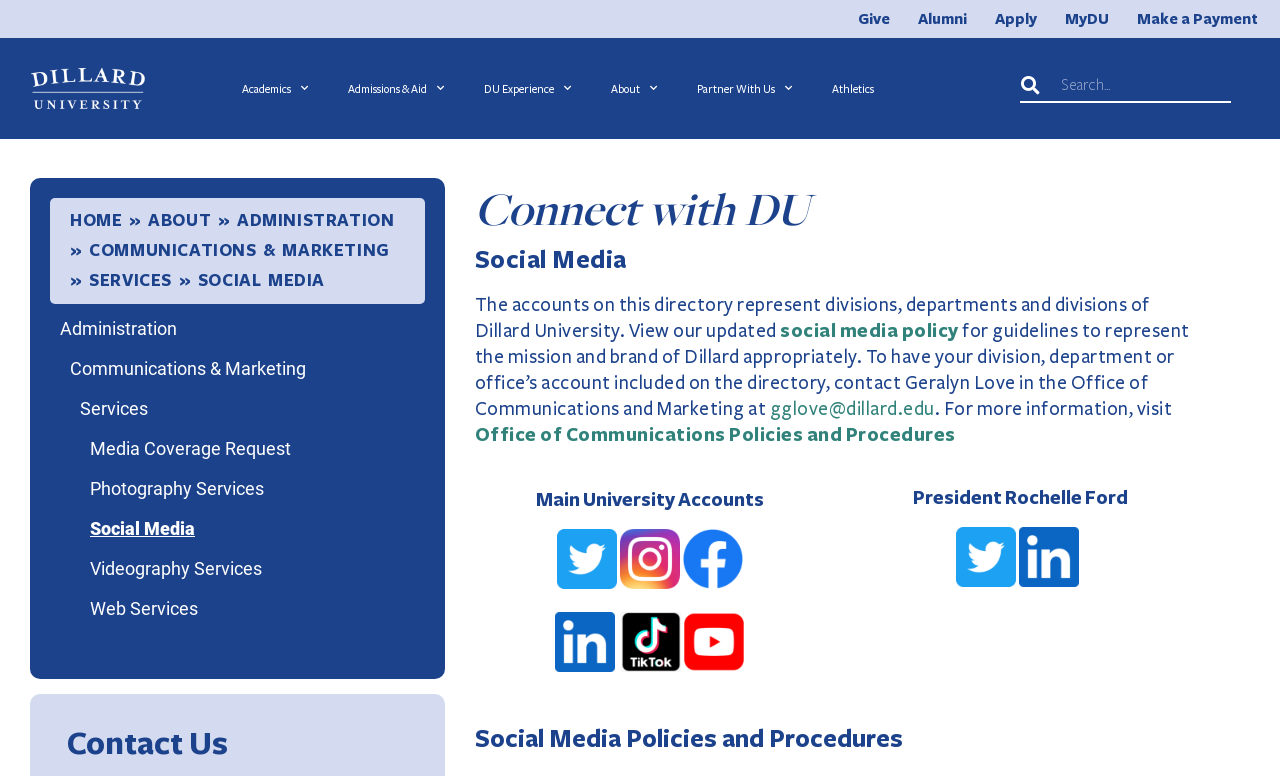Summarize the webpage in an elaborate manner.

This webpage is about social media at Dillard University. At the top, there is a navigation menu with links to "Give", "Alumni", "Apply", "MyDU", and "Make a Payment". Below this menu, there is a university logo on the left and a set of links to various university departments and services, including "Academics", "Admissions & Aid", "DU Experience", "About", and "Partner With Us". 

On the right side of the page, there is a search box. Below the navigation menu, there are two columns of links. The left column has links to "HOME", "ABOUT", "ADMINISTRATION", "COMMUNICATIONS & MARKETING", and "SERVICES". The right column has links to "SOCIAL MEDIA" and other related services.

The main content of the page is divided into three sections. The first section has a heading "Connect with DU" and explains that the accounts on this directory represent divisions, departments, and offices of Dillard University. It also provides a link to the university's social media policy and contact information for including an account in the directory.

The second section has a heading "Social Media" and lists the main university accounts on Twitter, Instagram, Facebook, LinkedIn, TikTok, and YouTube. Each account is represented by its logo.

The third section has a heading "Social Media Policies and Procedures" and appears to provide more information about the university's social media policies. There is also a section with the president's social media accounts, including Twitter and LinkedIn.

At the bottom of the page, there is a "Contact Us" link.